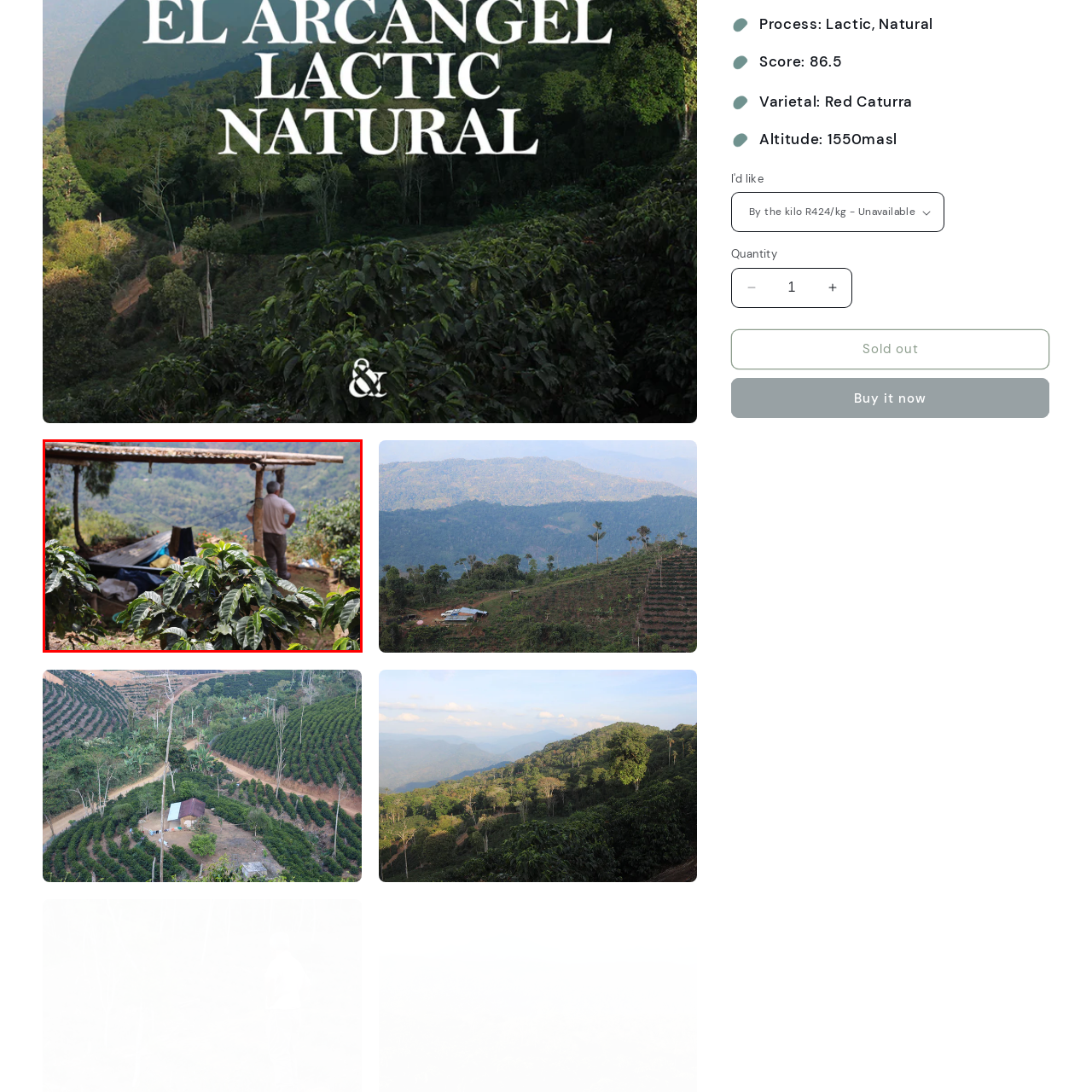Create a detailed narrative describing the image bounded by the red box.

The image depicts a serene coffee farm scene, showcasing vibrant coffee plants in the foreground with lush, green leaves. In the background, a farmer can be seen standing near a rustic shelter made of wood and tin, gazing out over the verdant hills. The shelter provides shade and perhaps a place for resting amid the daily tasks of coffee cultivation. This setting highlights the natural beauty and rich agricultural heritage involved in producing high-quality coffee, like the El Arcangel Green Coffee Beans featured in this context. The image encapsulates the tranquil yet hardworking atmosphere of coffee farming, emphasizing both the connection to nature and the meticulous care involved in growing exceptional coffee.